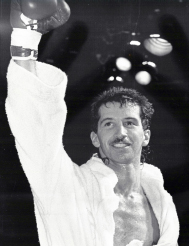Thoroughly describe everything you see in the image.

In this dynamic black-and-white photograph, a triumphant boxer raises his glove high in celebration, exuding a sense of victory and determination. The athlete, dressed in a traditional boxing robe, showcases a confident smile that reflects his passion for the sport. This moment encapsulates the spirit of competition and dedication seen in boxing, resonating with the narrative of Sean Malone Jr. who, like the celebrated figures in his family, is noted for his gritty performances in the ring. The surrounding atmosphere is charged with excitement, highlighted by the studio lights that illuminate the backdrop, creating a striking contrast to the intensity of the moment. This image represents not only a personal achievement but also ties into the legacy of boxing in Connecticut, as Malone Jr. joins his father in the Connecticut Boxing Hall of Fame, celebrating their family's enduring contributions to the sport.